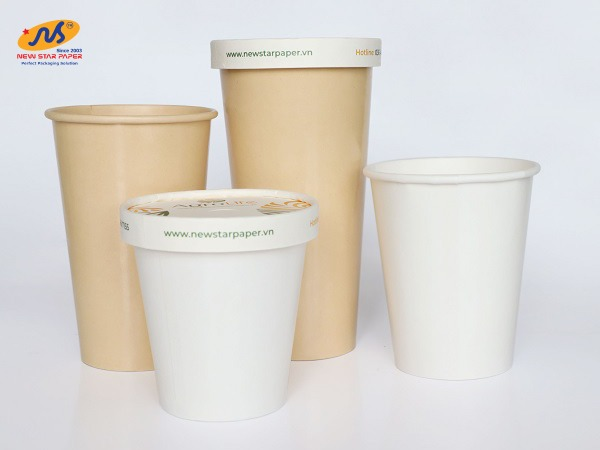Provide a one-word or short-phrase response to the question:
What type of paper is used in the production of these cups?

PO paper